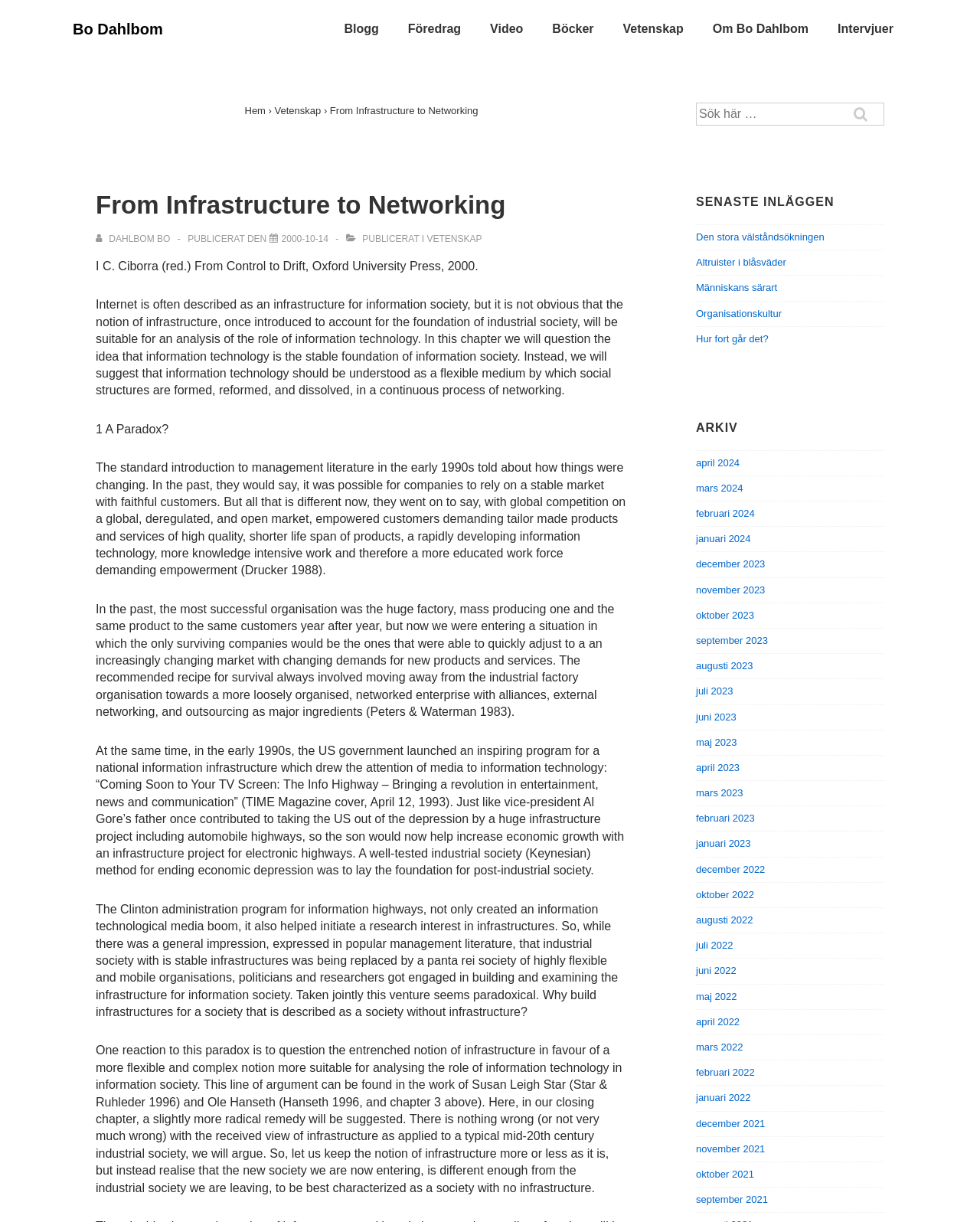Please provide a comprehensive response to the question below by analyzing the image: 
How many archive links are there?

The archive section contains 24 links, which are monthly archive links from April 2024 to December 2021.